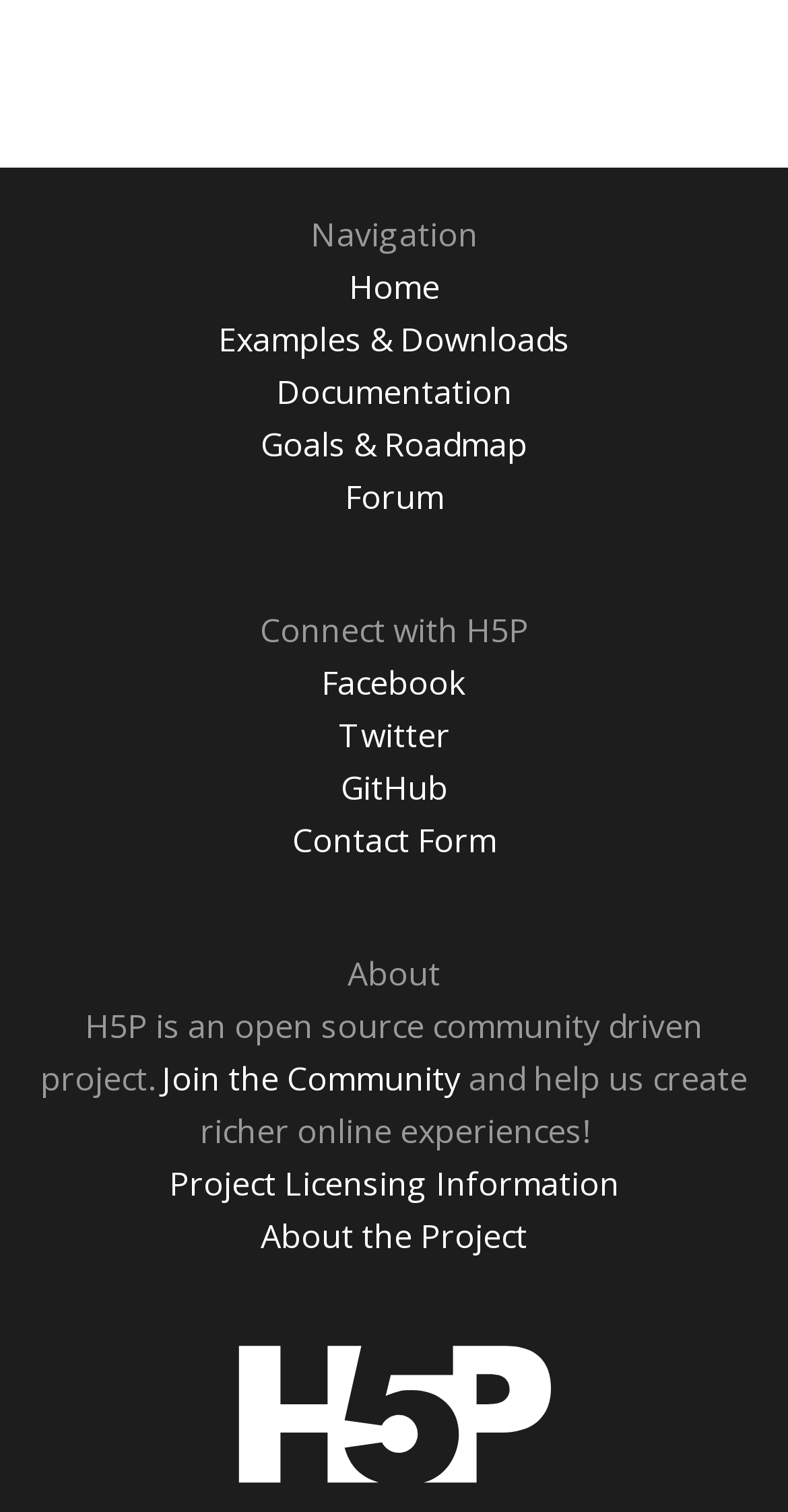Please determine the bounding box coordinates of the element to click in order to execute the following instruction: "View the 'HABAKKUK' tag". The coordinates should be four float numbers between 0 and 1, specified as [left, top, right, bottom].

None